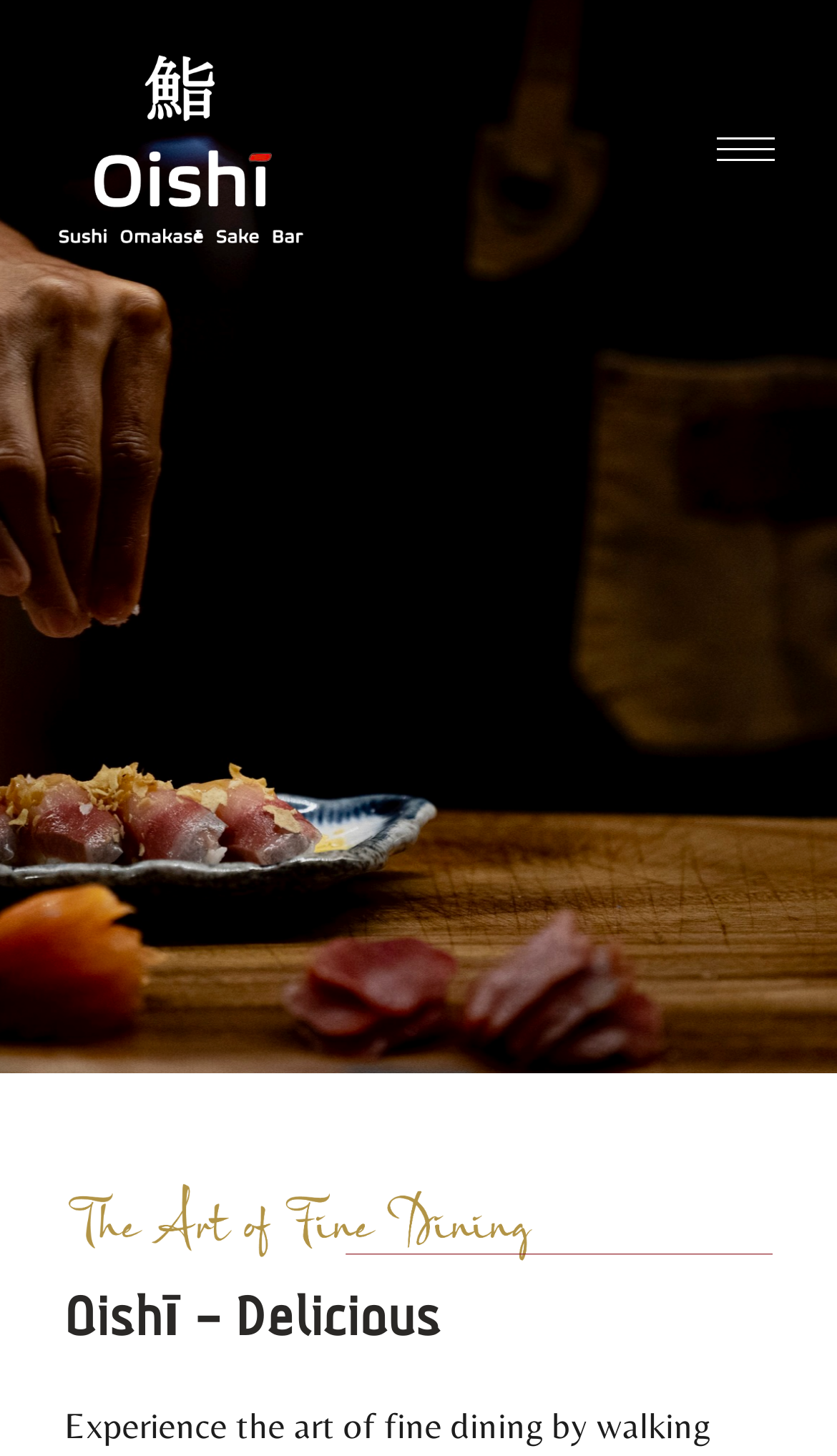What is the location of the restaurant?
Kindly give a detailed and elaborate answer to the question.

The image element with the description 'Oishi Sushi Omakase Sake Bar Tulum Mexico' suggests that the restaurant is located in Tulum, Mexico.